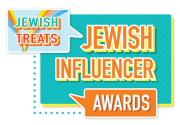Offer a detailed narrative of what is shown in the image.

The image features a vibrant and colorful graphic promoting the "Jewish Influencer Awards," presented by "Jewish Treats." The design includes playful typography with the phrase "JEWISH INFLUENCER AWARDS" prominently displayed in bold, orange letters, which stands out against a bright, turquoise background. Above it, the "JEWISH TREATS" logo is featured in a fun, banner-like style, enhancing the overall festive atmosphere of the awards. This graphic symbolizes recognition within the Jewish community, celebrating individuals who make significant contributions in social media and cultural outreach.